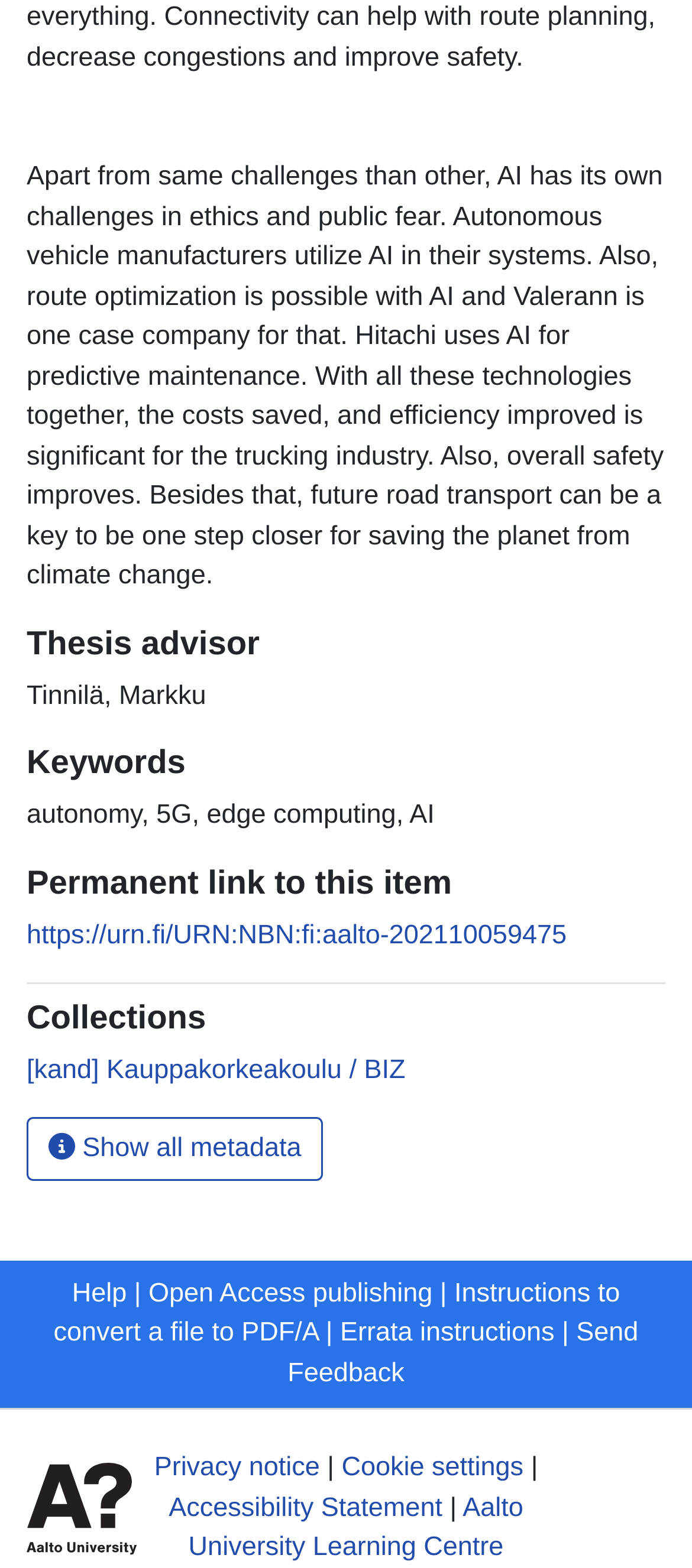Provide a one-word or one-phrase answer to the question:
Who is the thesis advisor?

Markku Tinnilä